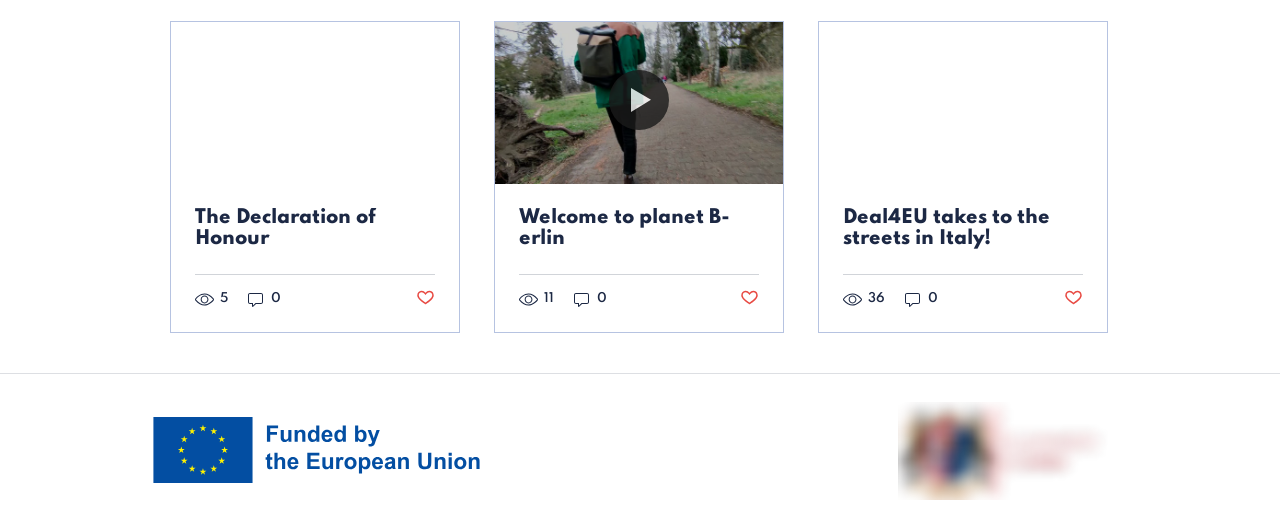What is the status of the like button on the third article?
Based on the visual information, provide a detailed and comprehensive answer.

I determined the status of the like button on the third article by looking at the button element with the text 'Post not marked as liked' inside the third article element.